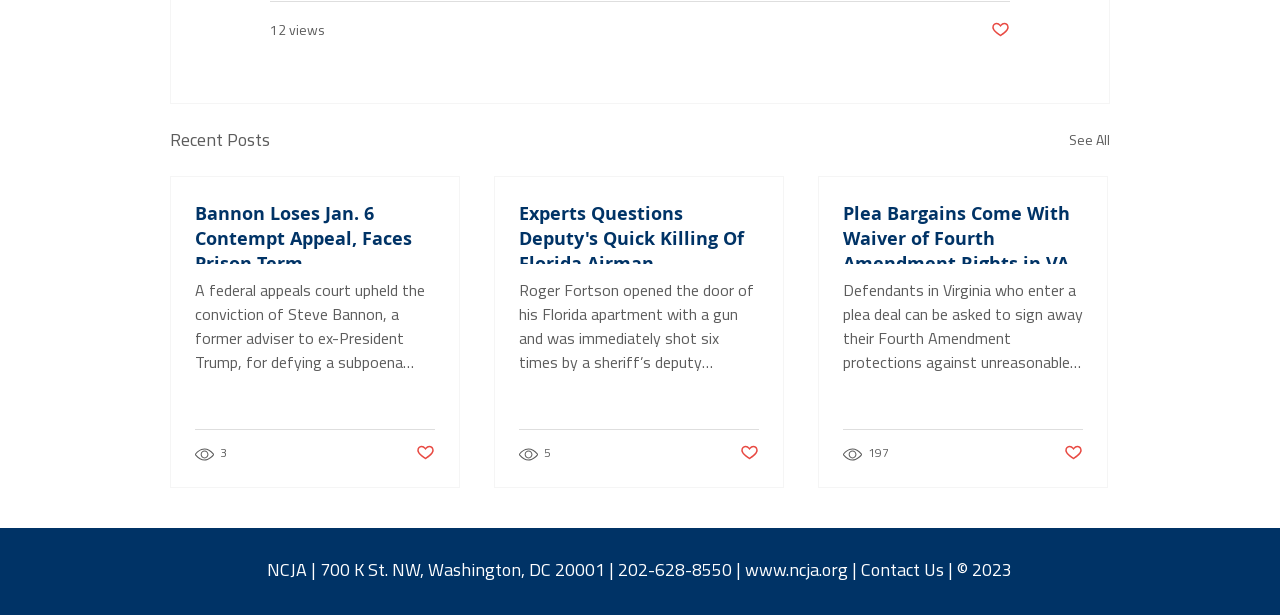Please provide a detailed answer to the question below based on the screenshot: 
What is the address of NCJA?

I found the address of NCJA by looking at the StaticText element with the text 'NCJA | 700 K St. NW, Washington, DC 20001 | 202-628-8550 |'. Therefore, the address of NCJA is 700 K St. NW, Washington, DC 20001.